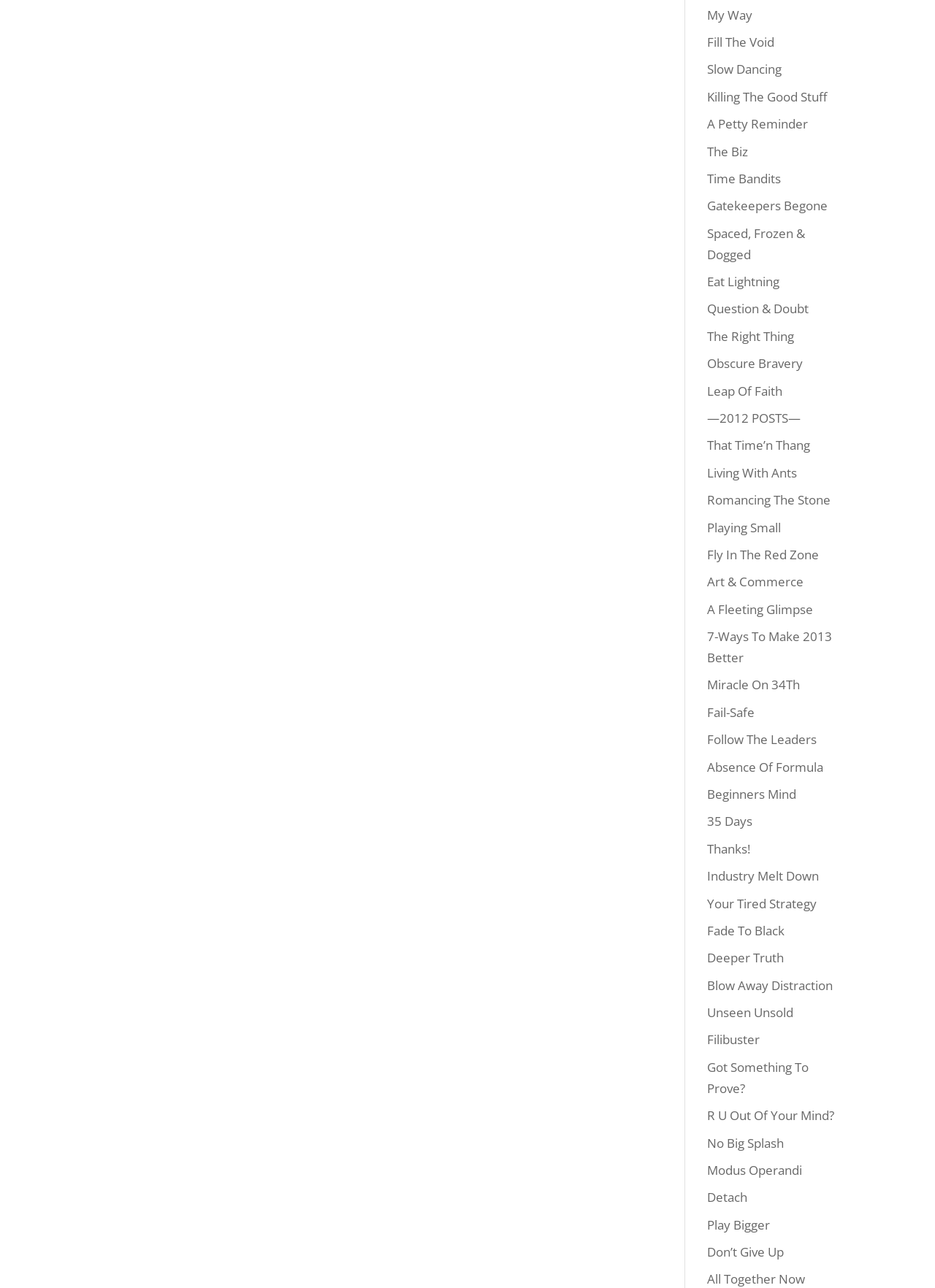Please find the bounding box coordinates in the format (top-left x, top-left y, bottom-right x, bottom-right y) for the given element description. Ensure the coordinates are floating point numbers between 0 and 1. Description: Killing The Good Stuff

[0.756, 0.068, 0.885, 0.082]